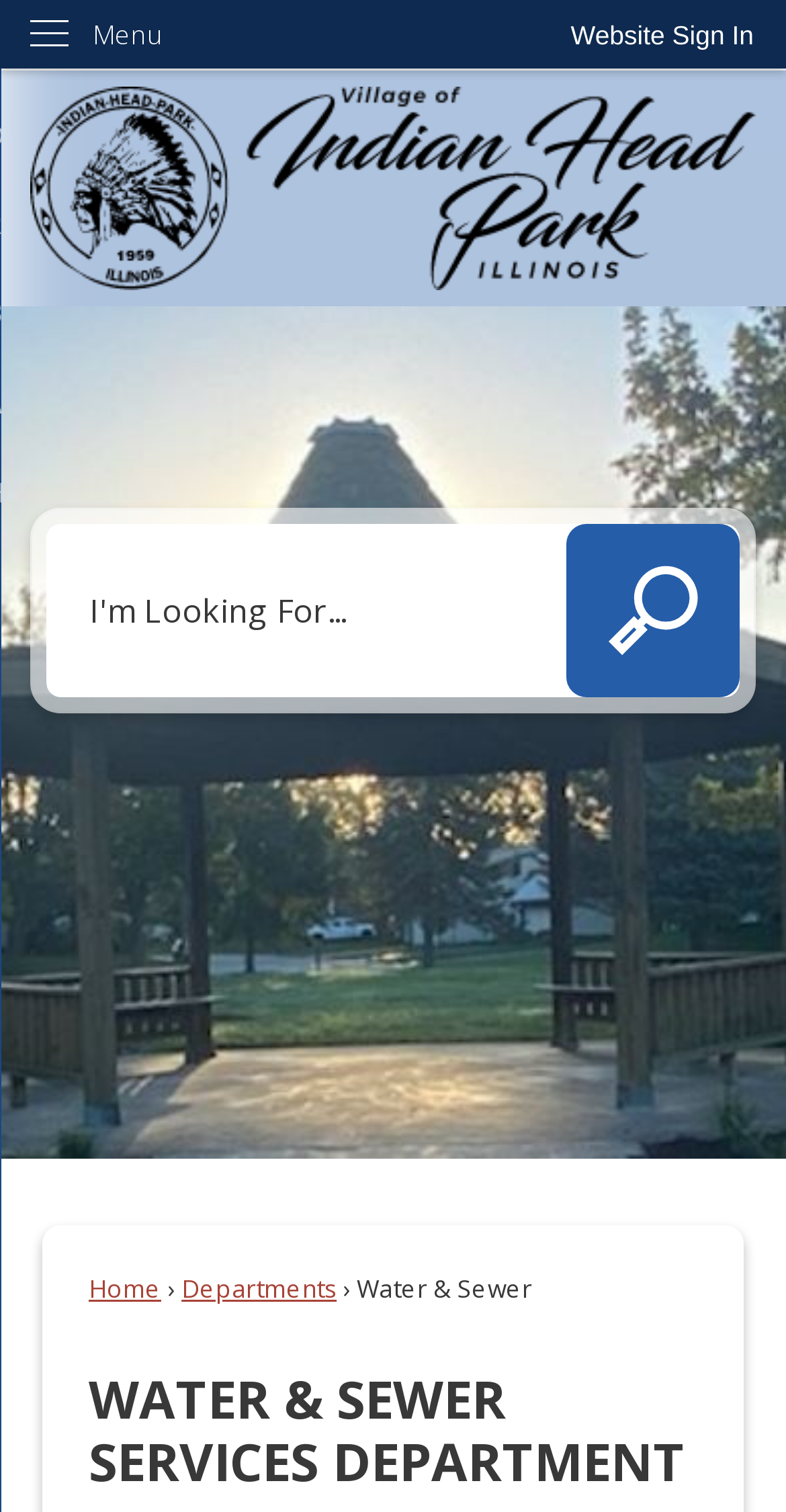What is the department's name?
Please describe in detail the information shown in the image to answer the question.

I found the department's name by looking at the heading element with the text 'WATER & SEWER SERVICES DEPARTMENT'.